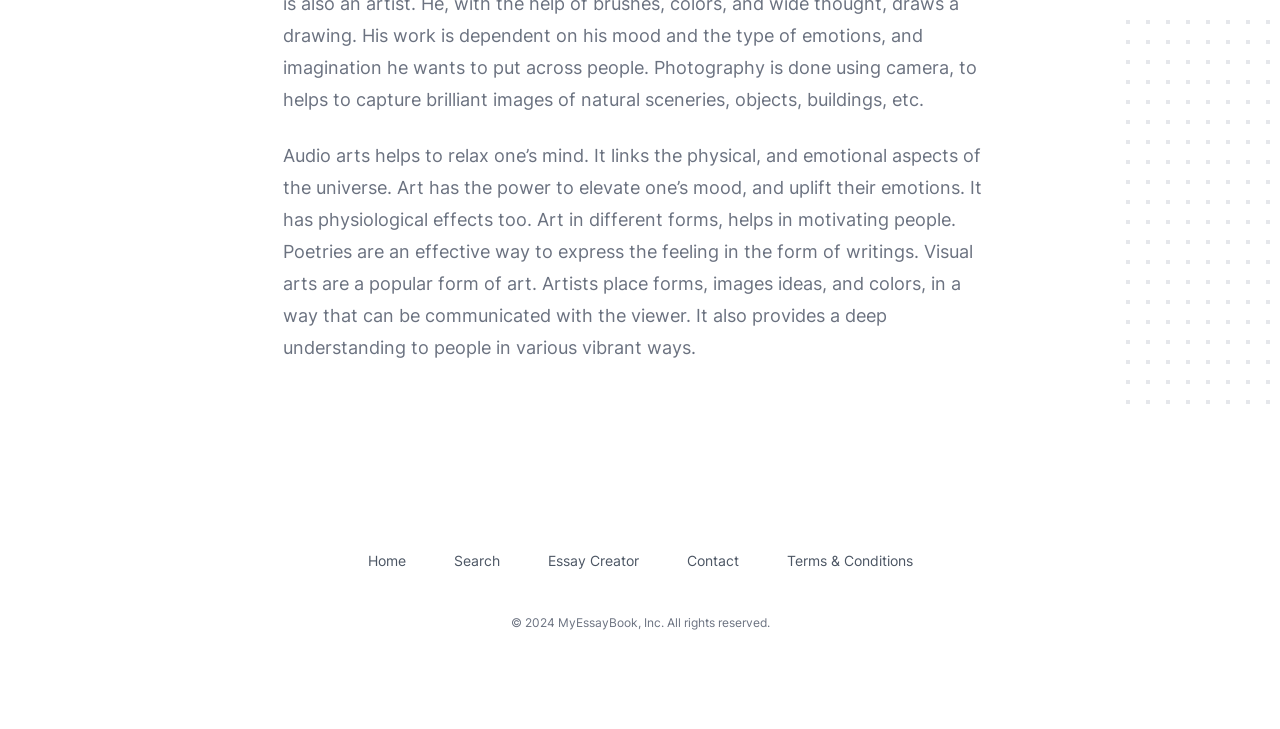Respond to the question below with a single word or phrase:
What is the purpose of poetries?

To express feelings